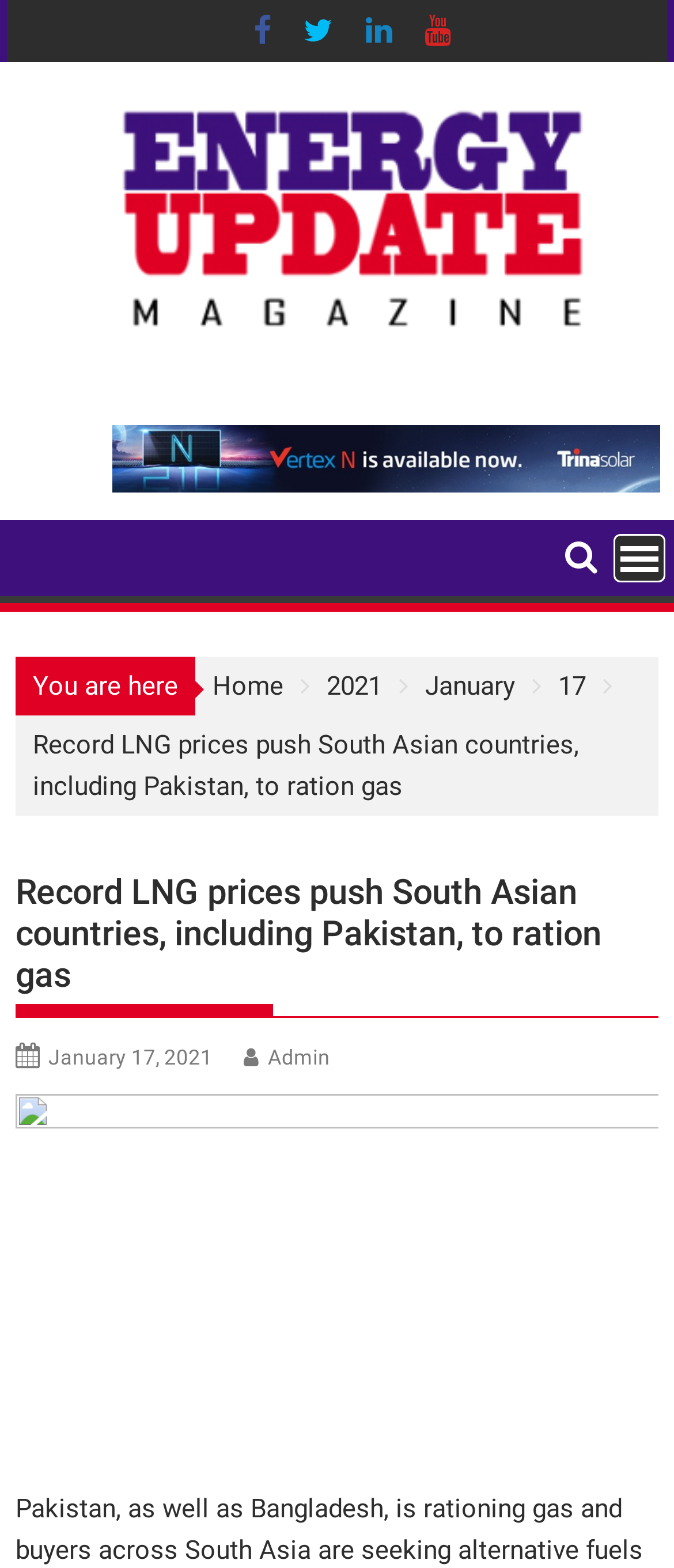What is the date of the news article?
Refer to the image and provide a one-word or short phrase answer.

January 17, 2021